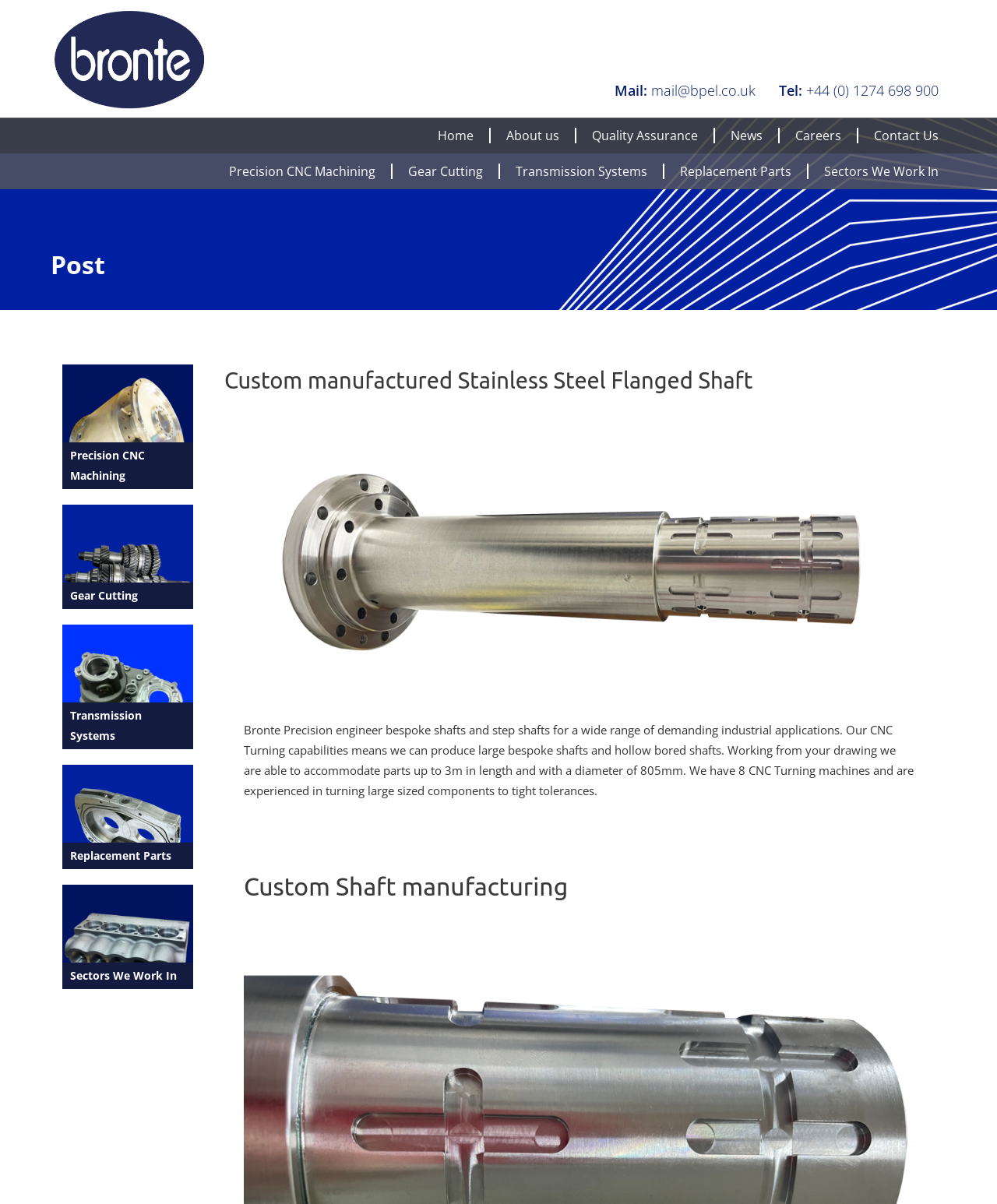What is the maximum length of parts that can be accommodated?
Kindly offer a comprehensive and detailed response to the question.

According to the webpage, Bronte Precision Engineering Limited can accommodate parts up to 3m in length and with a diameter of 805mm.